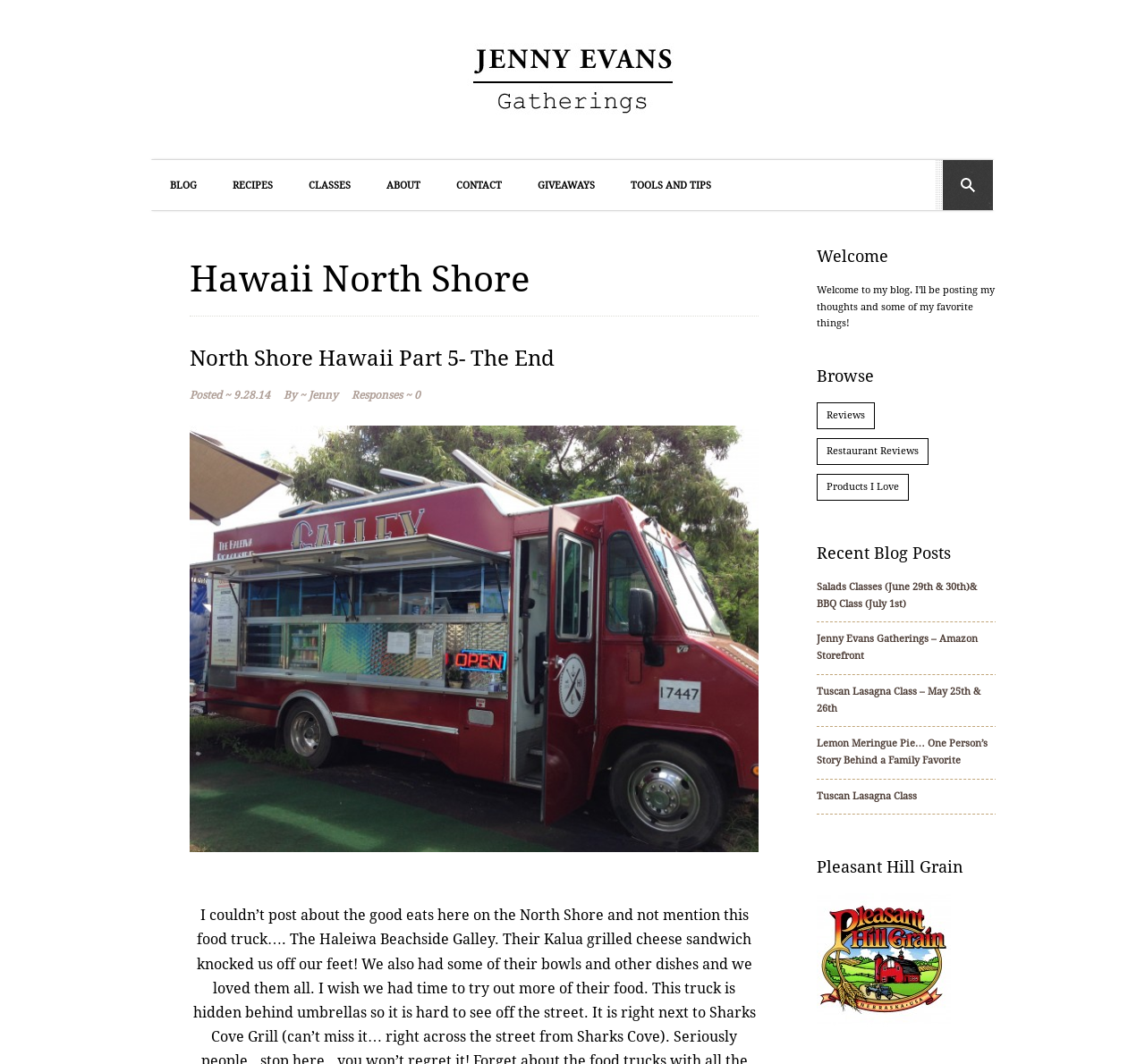What is the name of the author?
Look at the image and respond to the question as thoroughly as possible.

The author's name is mentioned in the webpage as 'Jenny' in the text 'By ~ Jenny' which is located below the heading 'North Shore Hawaii Part 5- The End'.